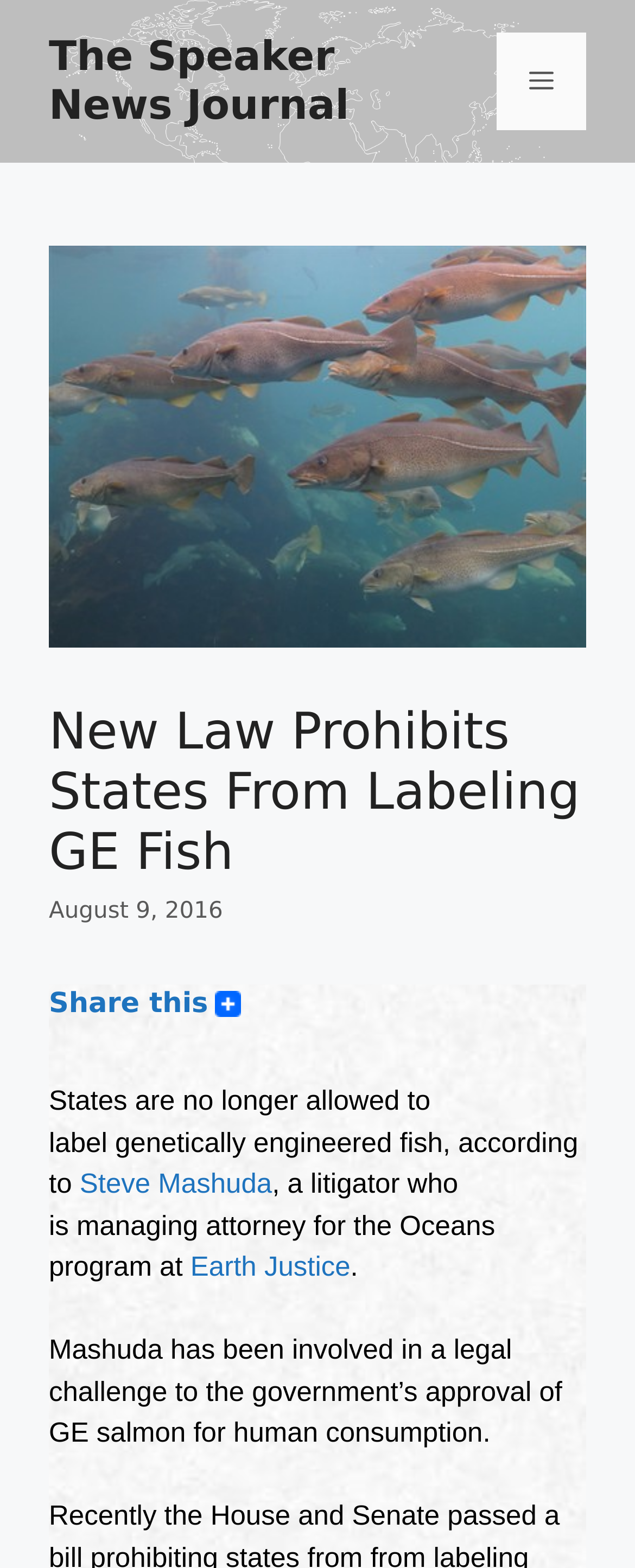Given the description: "The Speaker News Journal", determine the bounding box coordinates of the UI element. The coordinates should be formatted as four float numbers between 0 and 1, [left, top, right, bottom].

[0.077, 0.021, 0.55, 0.082]